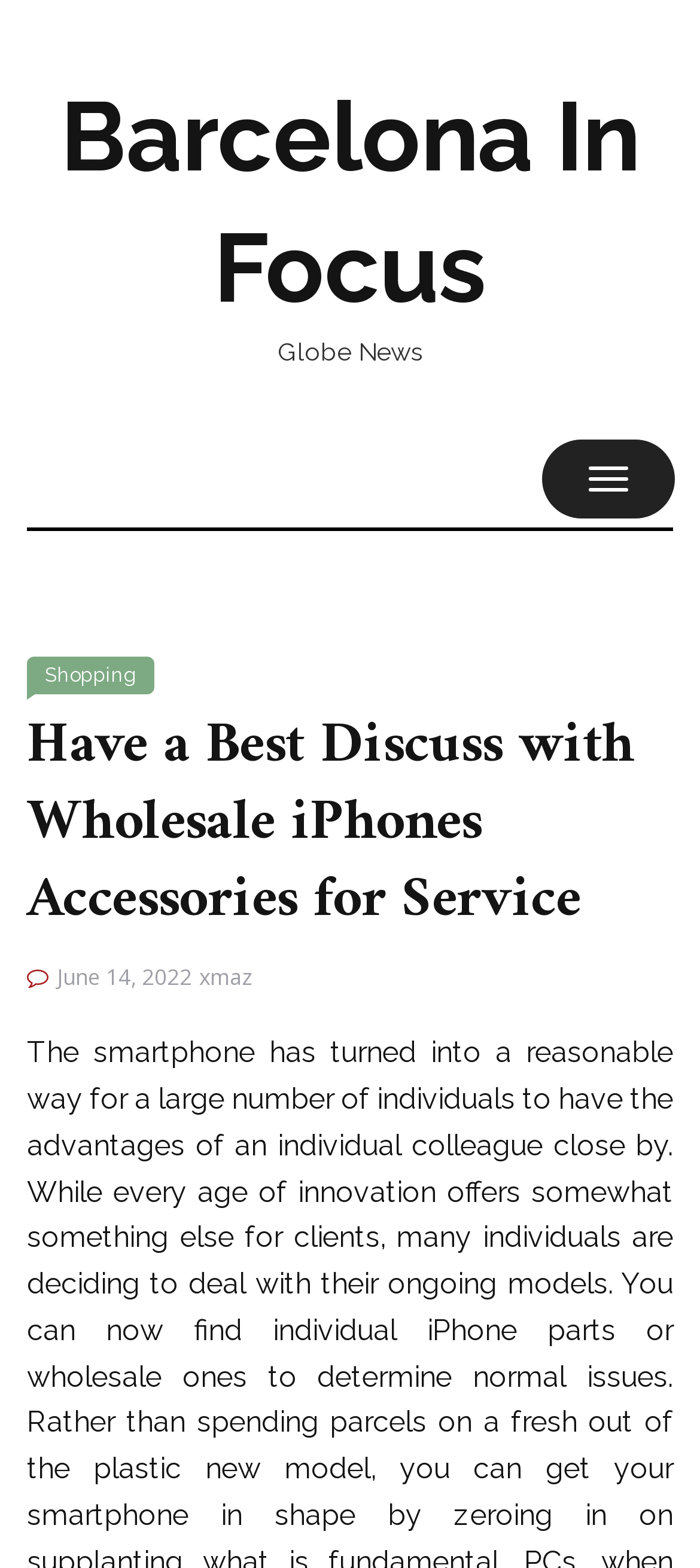What is the name of the website or blog?
Based on the screenshot, provide your answer in one word or phrase.

Barcelona In Focus